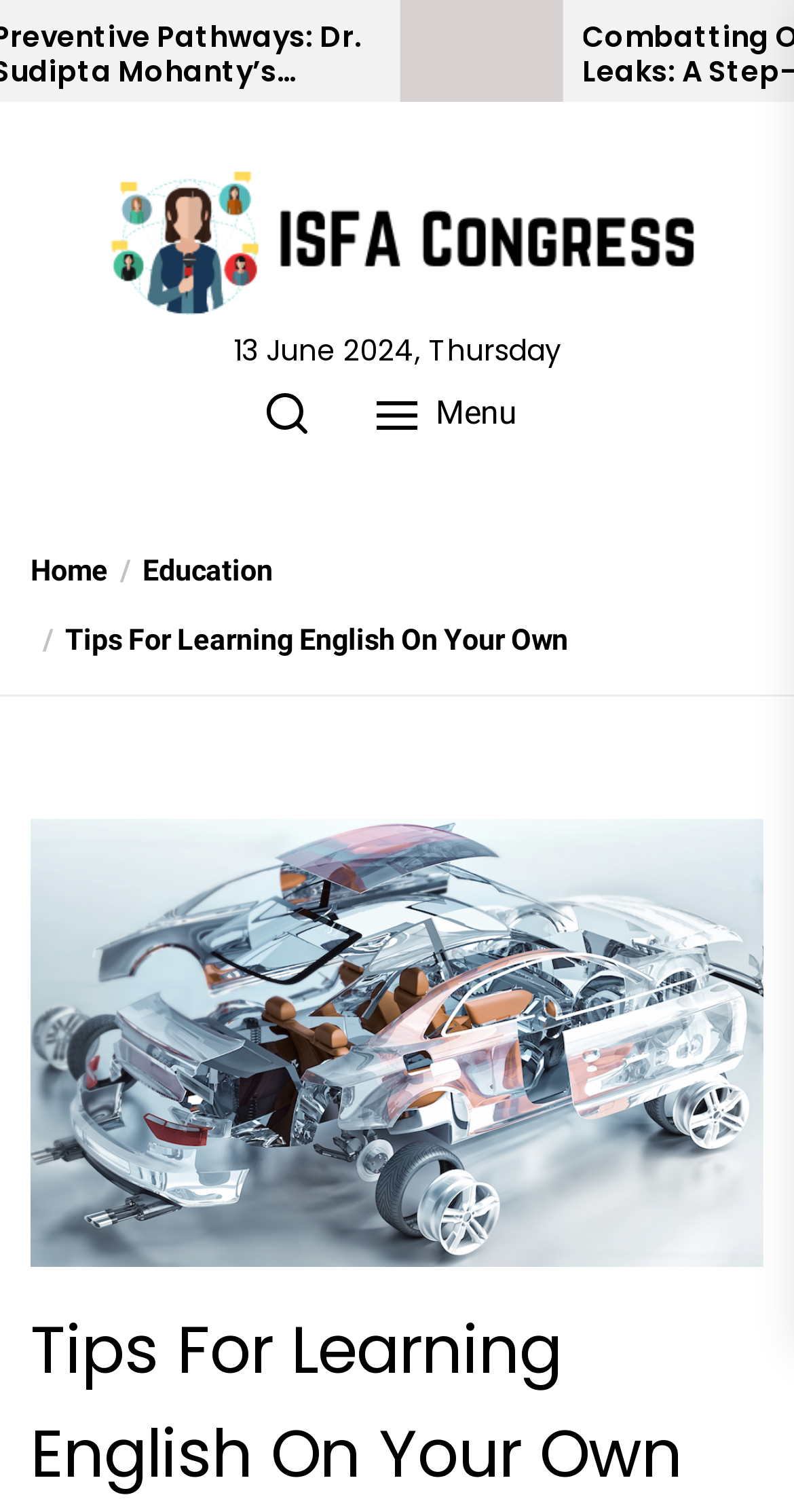Determine the bounding box coordinates of the element that should be clicked to execute the following command: "Click on About Us".

None